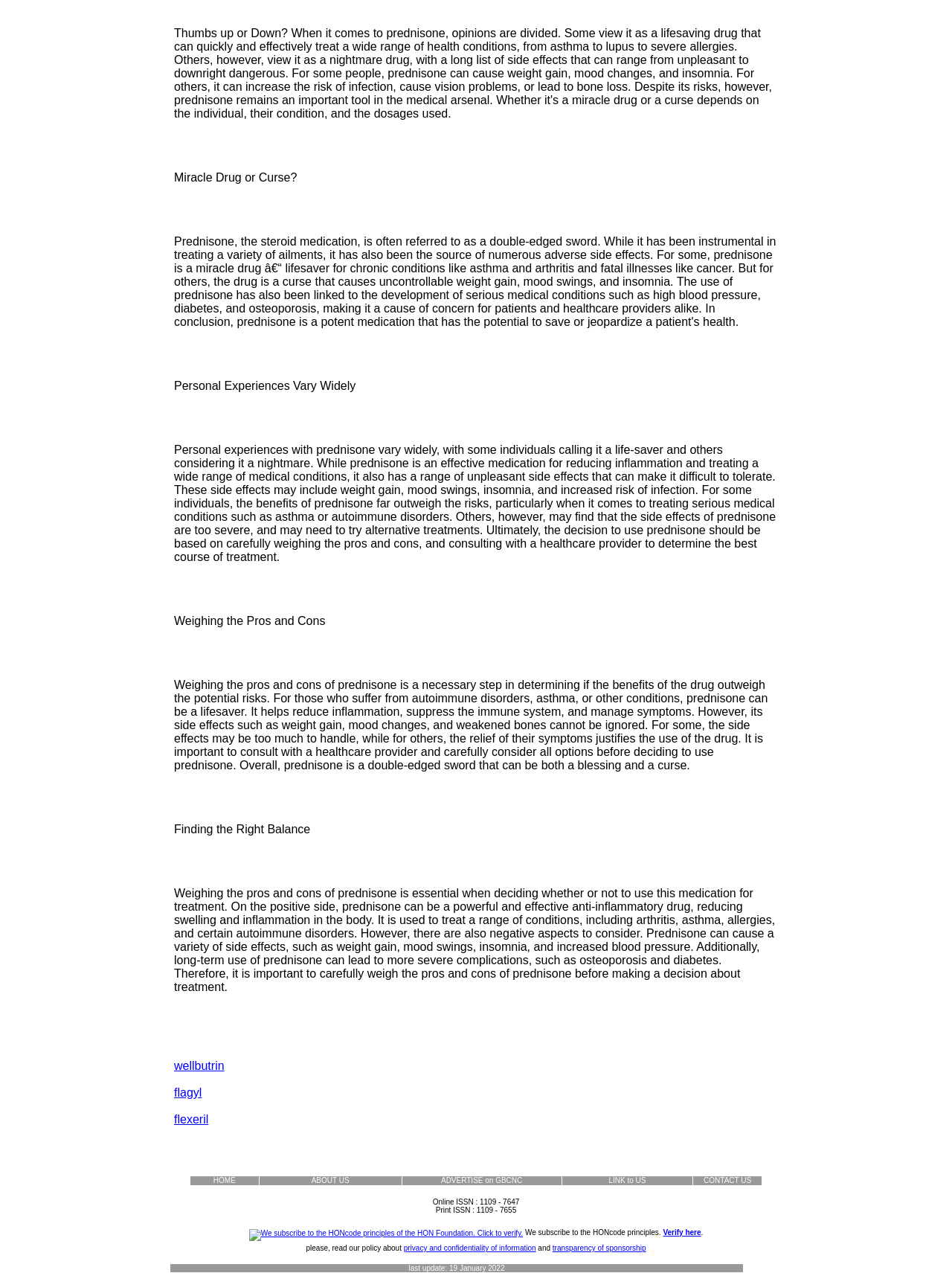Please give a short response to the question using one word or a phrase:
What are the potential side effects of prednisone?

Weight gain, mood swings, insomnia